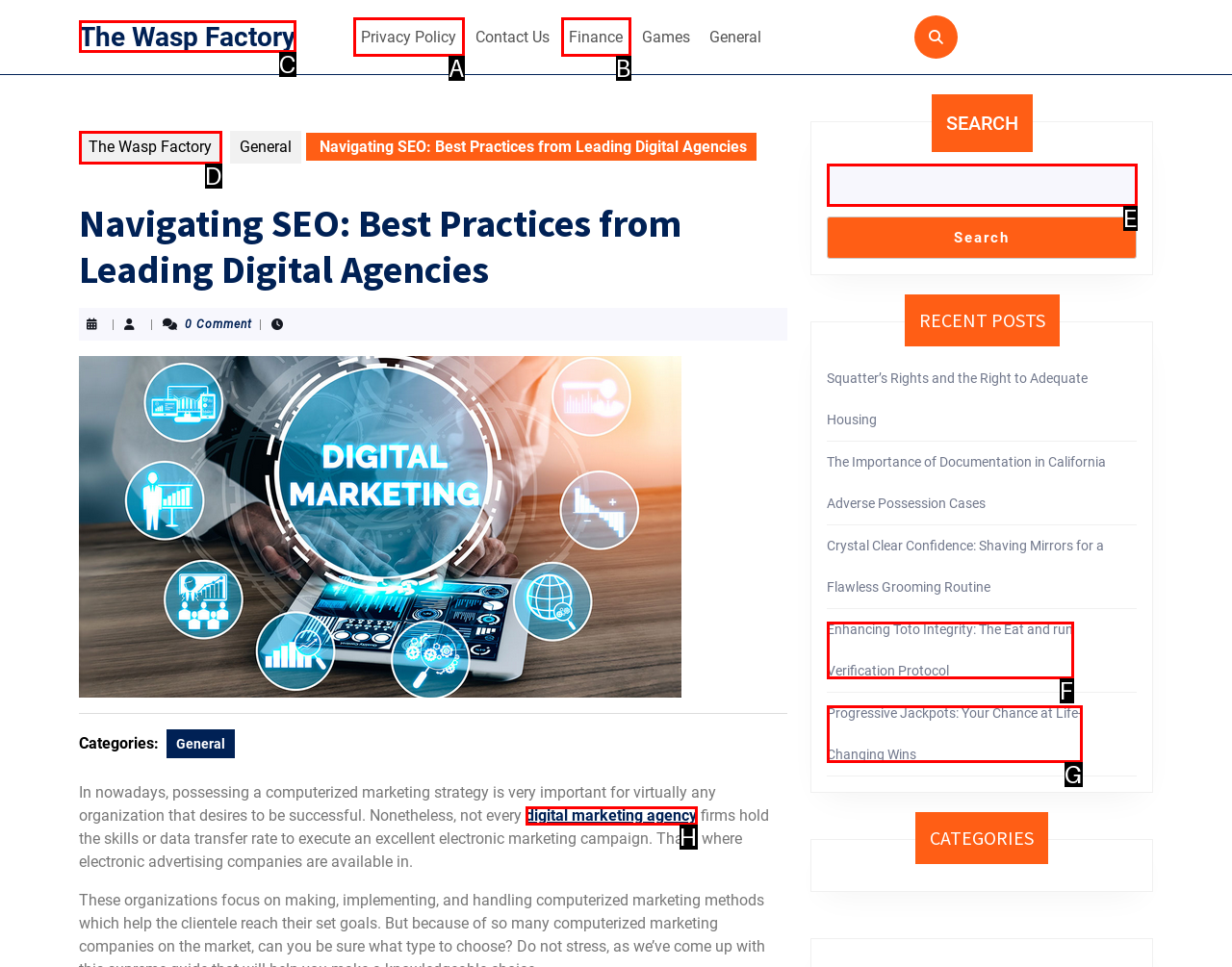Based on the description: Privacy Policy, find the HTML element that matches it. Provide your answer as the letter of the chosen option.

A